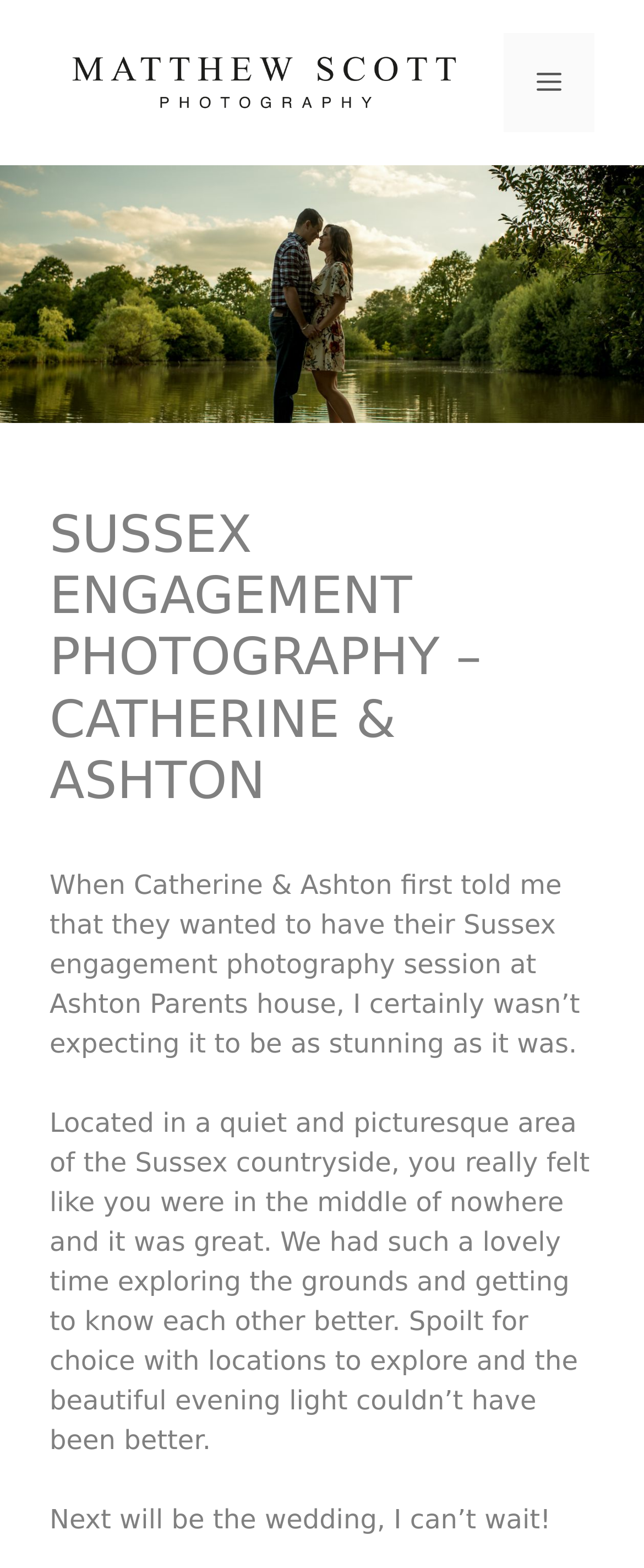Using the image as a reference, answer the following question in as much detail as possible:
What is the next event to be photographed?

The text mentions 'Next will be the wedding, I can’t wait!' which suggests that the photographer is looking forward to photographing the wedding of Catherine and Ashton, implying that the wedding is the next event to be photographed.